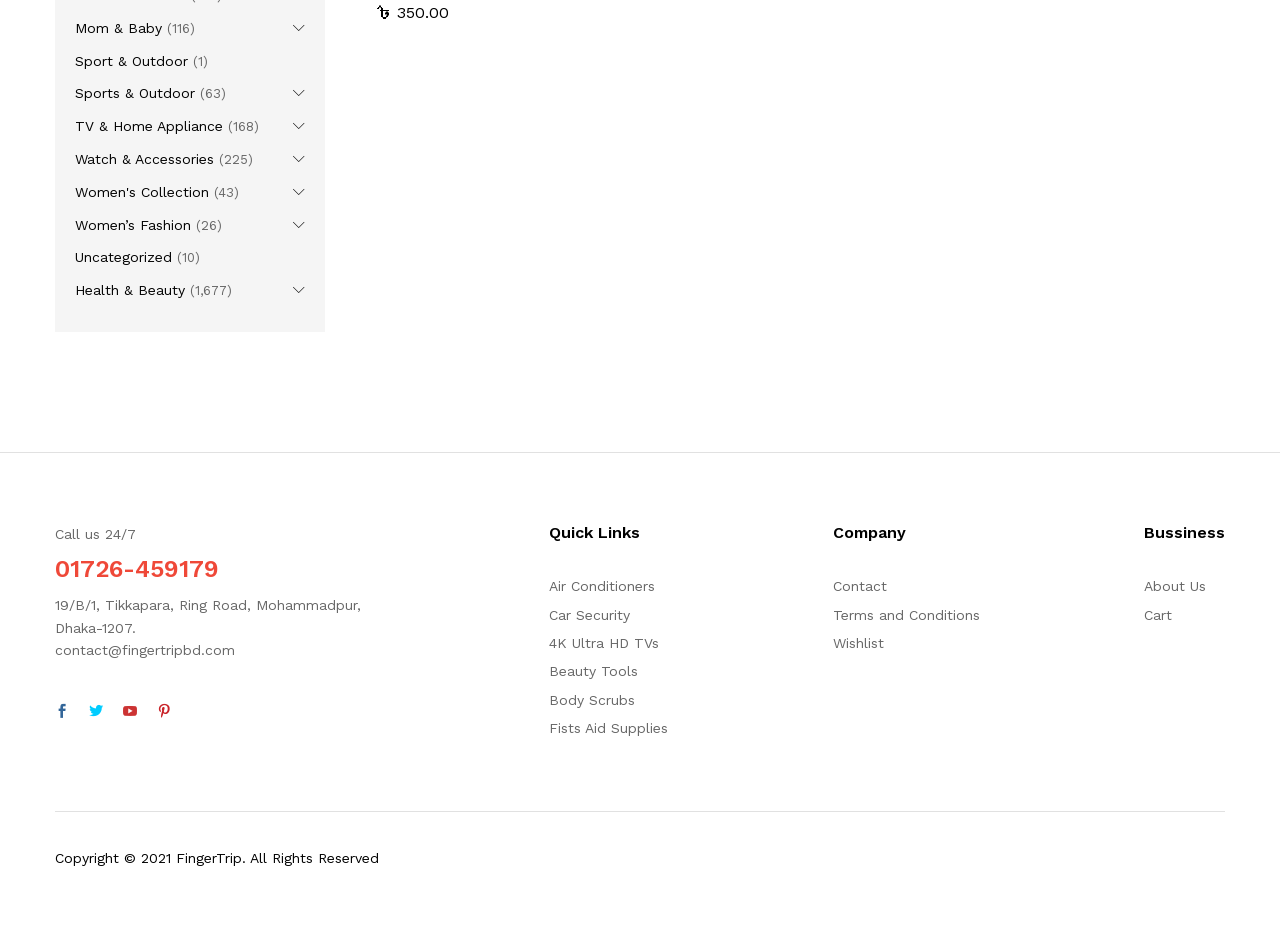Locate and provide the bounding box coordinates for the HTML element that matches this description: "Terms and Conditions".

[0.651, 0.647, 0.765, 0.664]